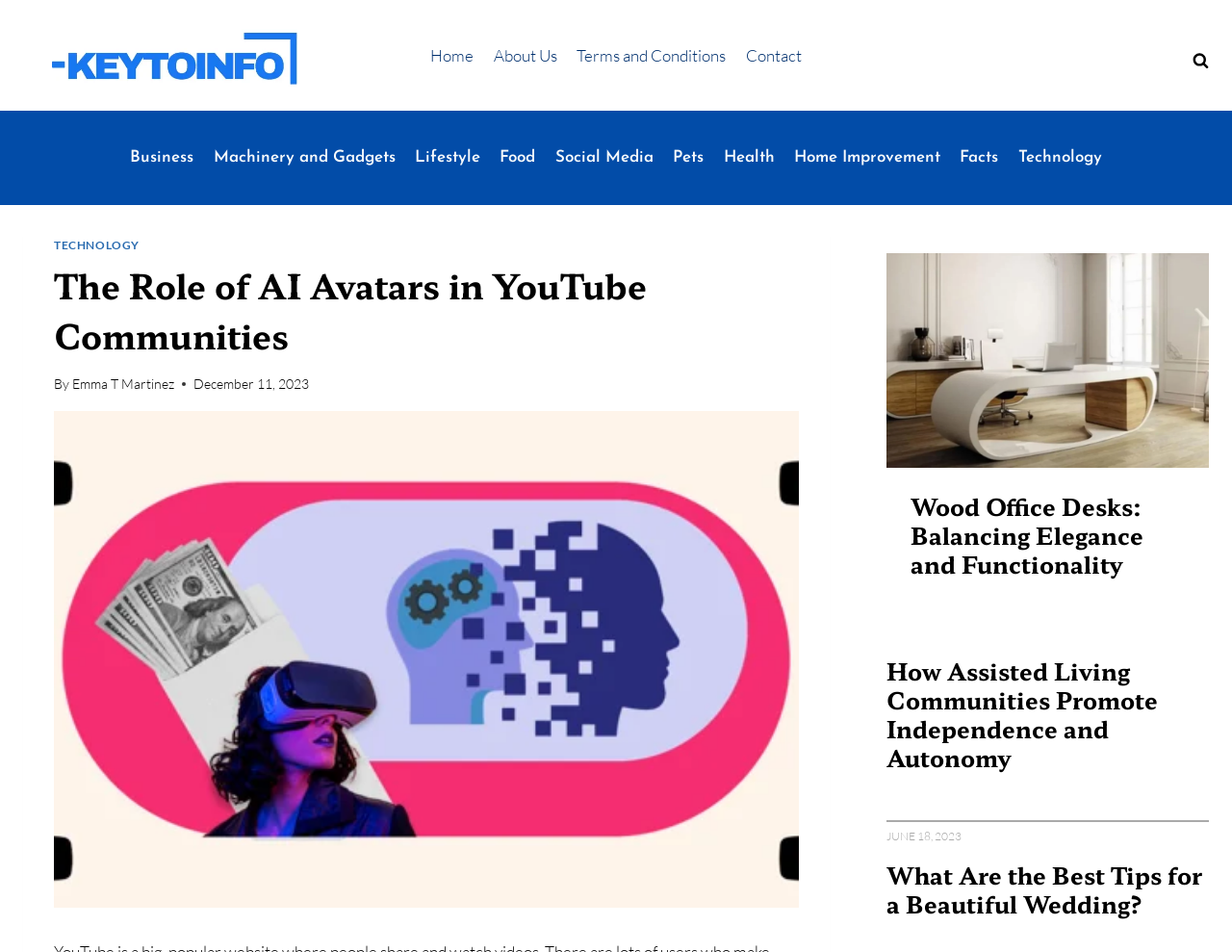Provide an in-depth description of the elements and layout of the webpage.

The webpage appears to be a blog or article-based website with a focus on various topics. At the top left, there is a logo for "keytoinfo.com" with a link to the homepage. Next to it, there is a secondary navigation menu with links to "Home", "About Us", "Terms and Conditions", and "Contact". 

On the top right, there is a search button. Below the search button, there is a primary navigation menu with links to various categories such as "Business", "Machinery and Gadgets", "Lifestyle", "Food", "Social Media", "Pets", "Health", "Home Improvement", "Facts", and "Technology".

The main content area is divided into several sections. The first section has a heading "The Role of AI Avatars in YouTube Communities" with a subheading "By Emma T Martinez" and a date "December 11, 2023". Below the heading, there is a large image related to the article.

To the right of the main content area, there are three article sections. Each section has a heading, an image, and a link to the article. The headings are "Wood Office Desks: Balancing Elegance and Functionality", "How Assisted Living Communities Promote Independence and Autonomy", and "What Are the Best Tips for a Beautiful Wedding?".

At the bottom of the page, there is a footer section with a date "JUNE 18, 2023".